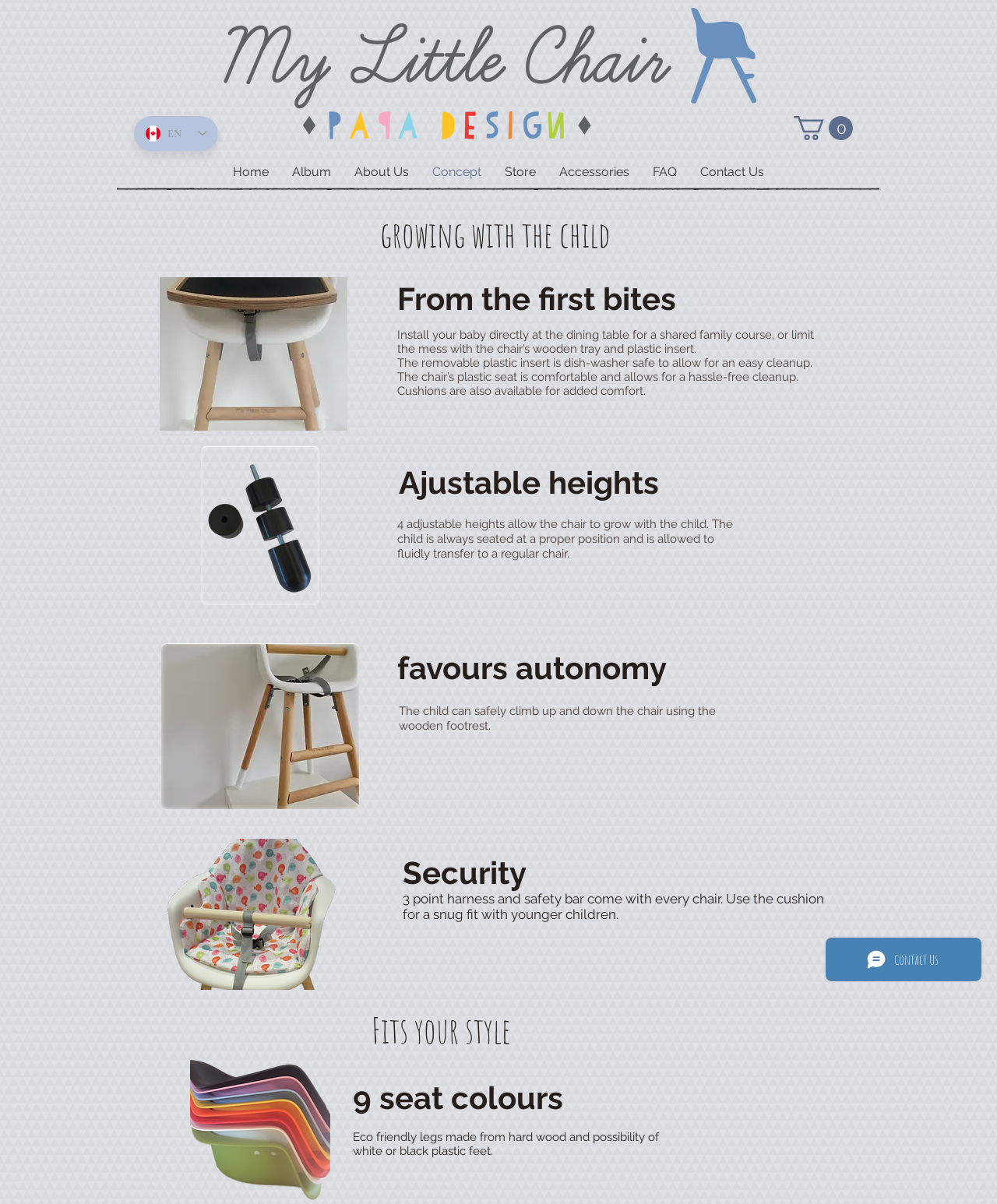What is the material of the eco-friendly legs? Refer to the image and provide a one-word or short phrase answer.

Hard wood